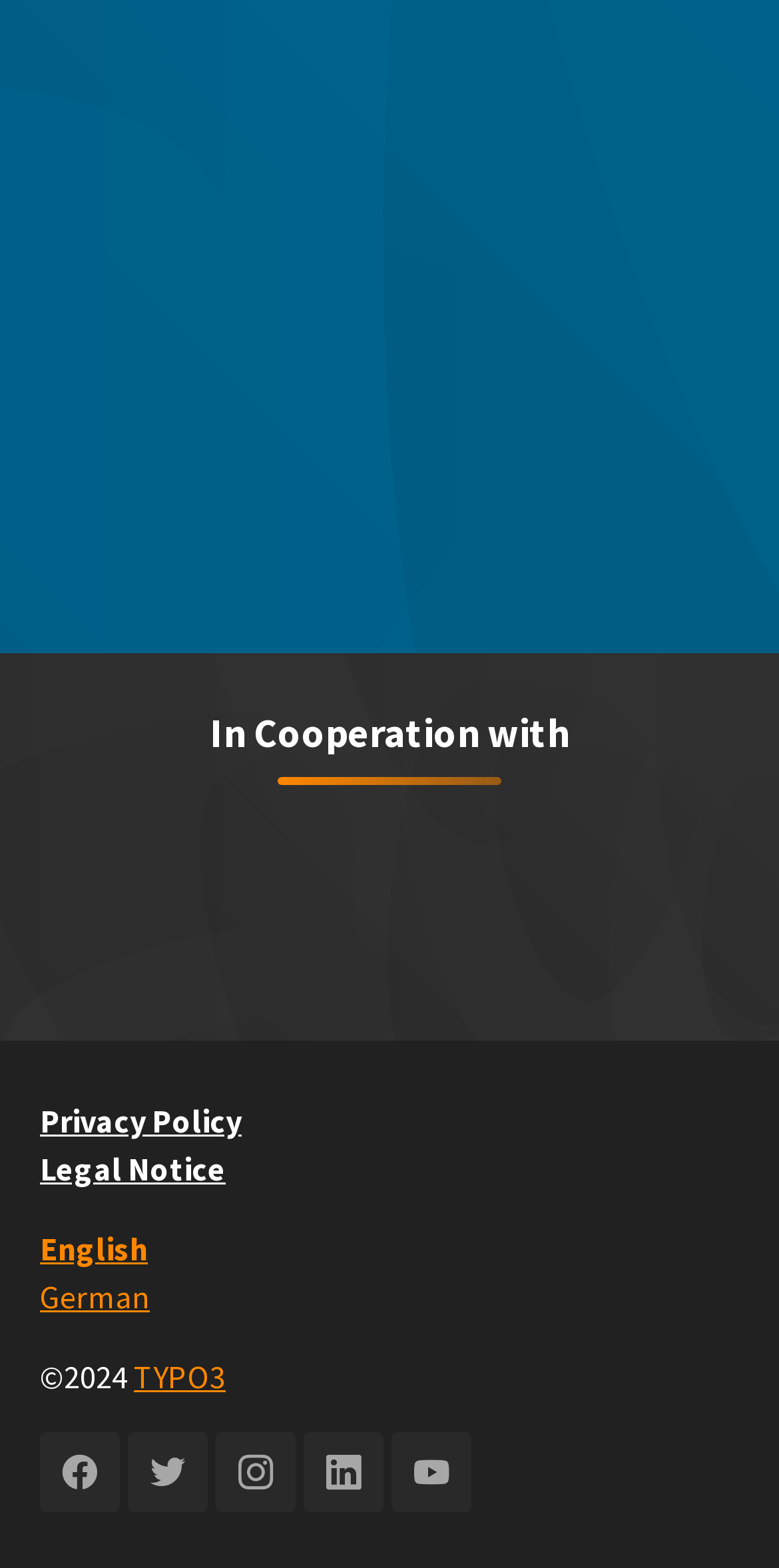Pinpoint the bounding box coordinates of the element to be clicked to execute the instruction: "Click the first image".

[0.244, 0.094, 0.756, 0.237]